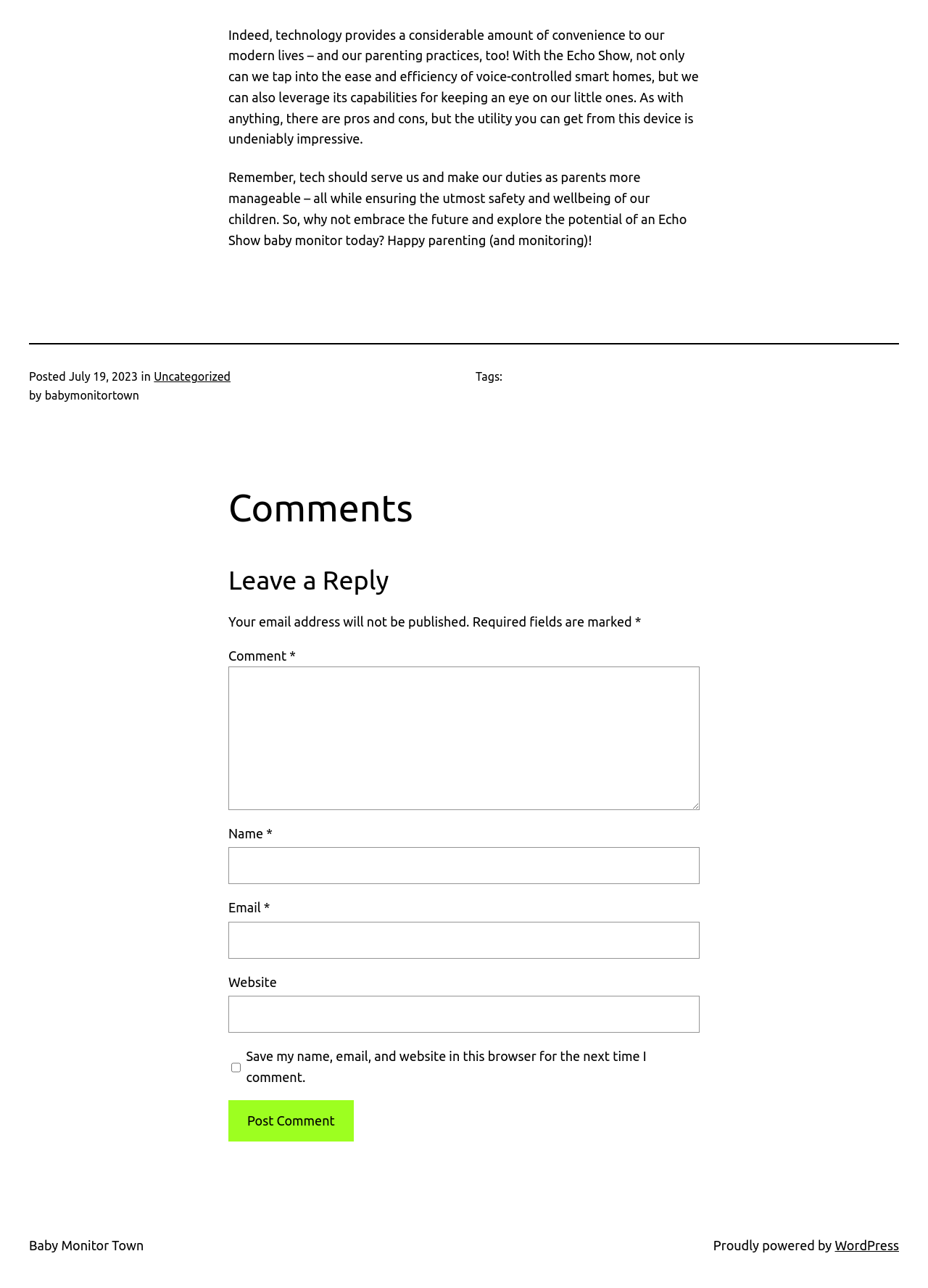Show me the bounding box coordinates of the clickable region to achieve the task as per the instruction: "check Exams & Grading".

None